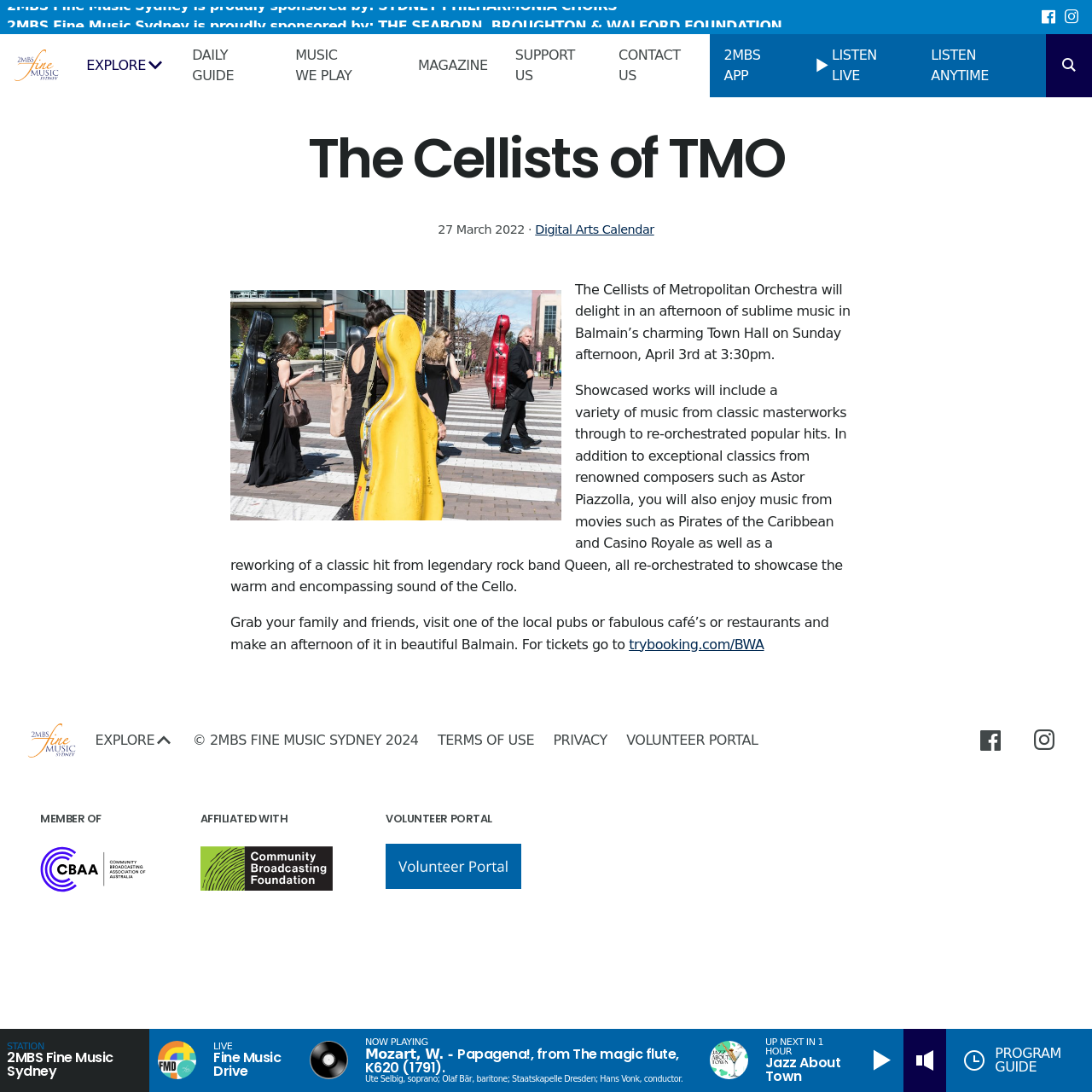Please provide the bounding box coordinates in the format (top-left x, top-left y, bottom-right x, bottom-right y). Remember, all values are floating point numbers between 0 and 1. What is the bounding box coordinate of the region described as: Station 2MBS Fine Music Sydney

[0.0, 0.942, 0.137, 1.0]